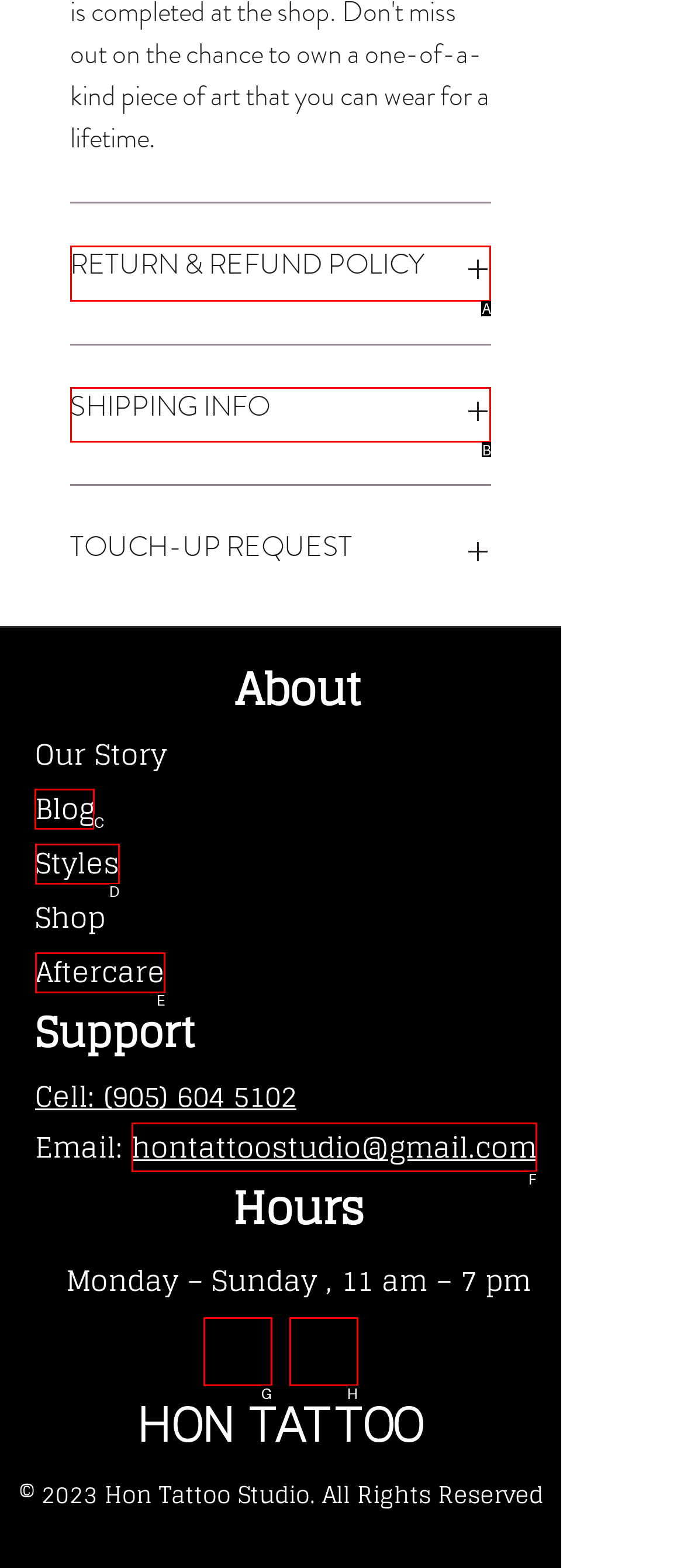Determine the HTML element to click for the instruction: Visit Blog.
Answer with the letter corresponding to the correct choice from the provided options.

C